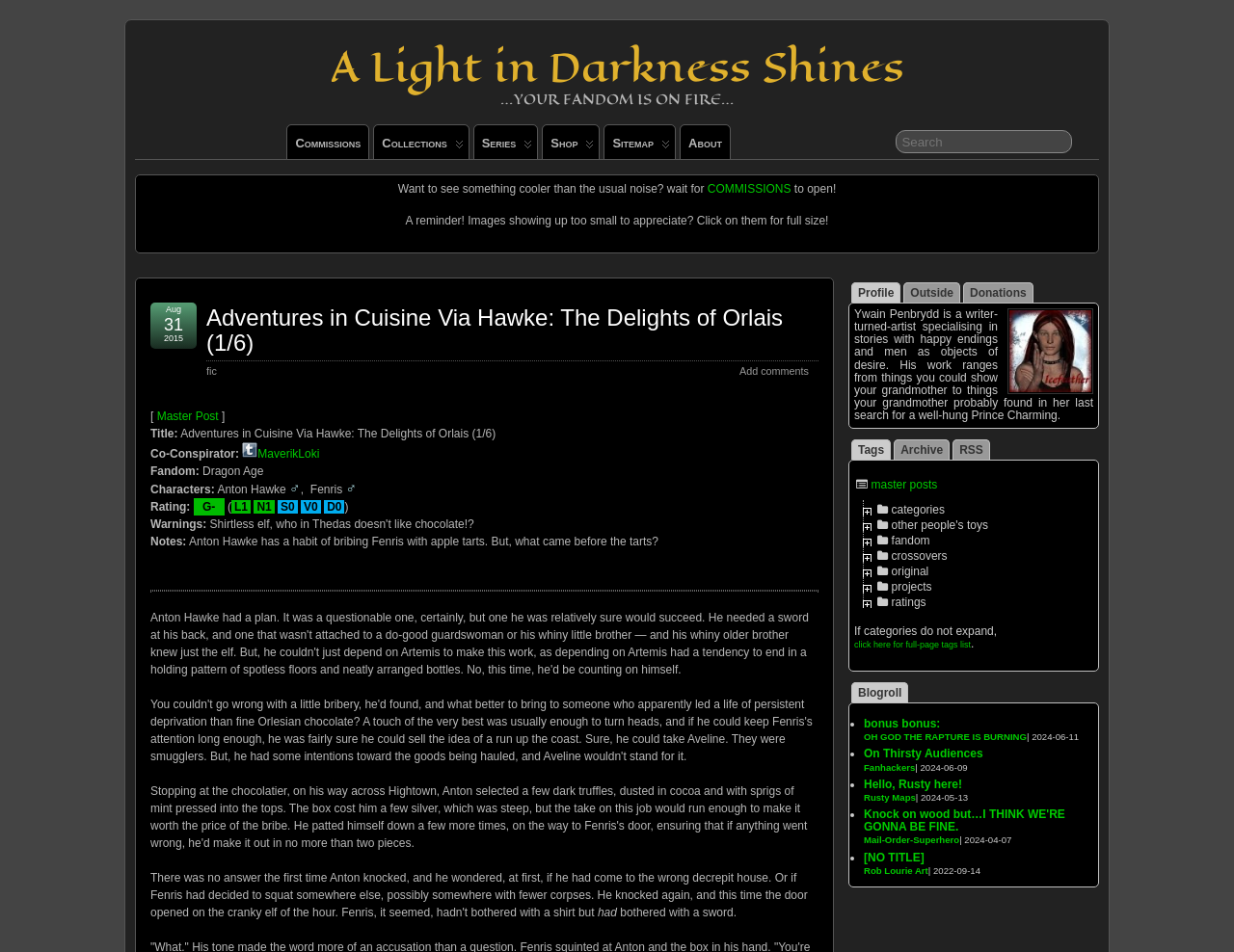Reply to the question below using a single word or brief phrase:
What is the title of the story?

Adventures in Cuisine Via Hawke: The Delights of Orlais (1/6)